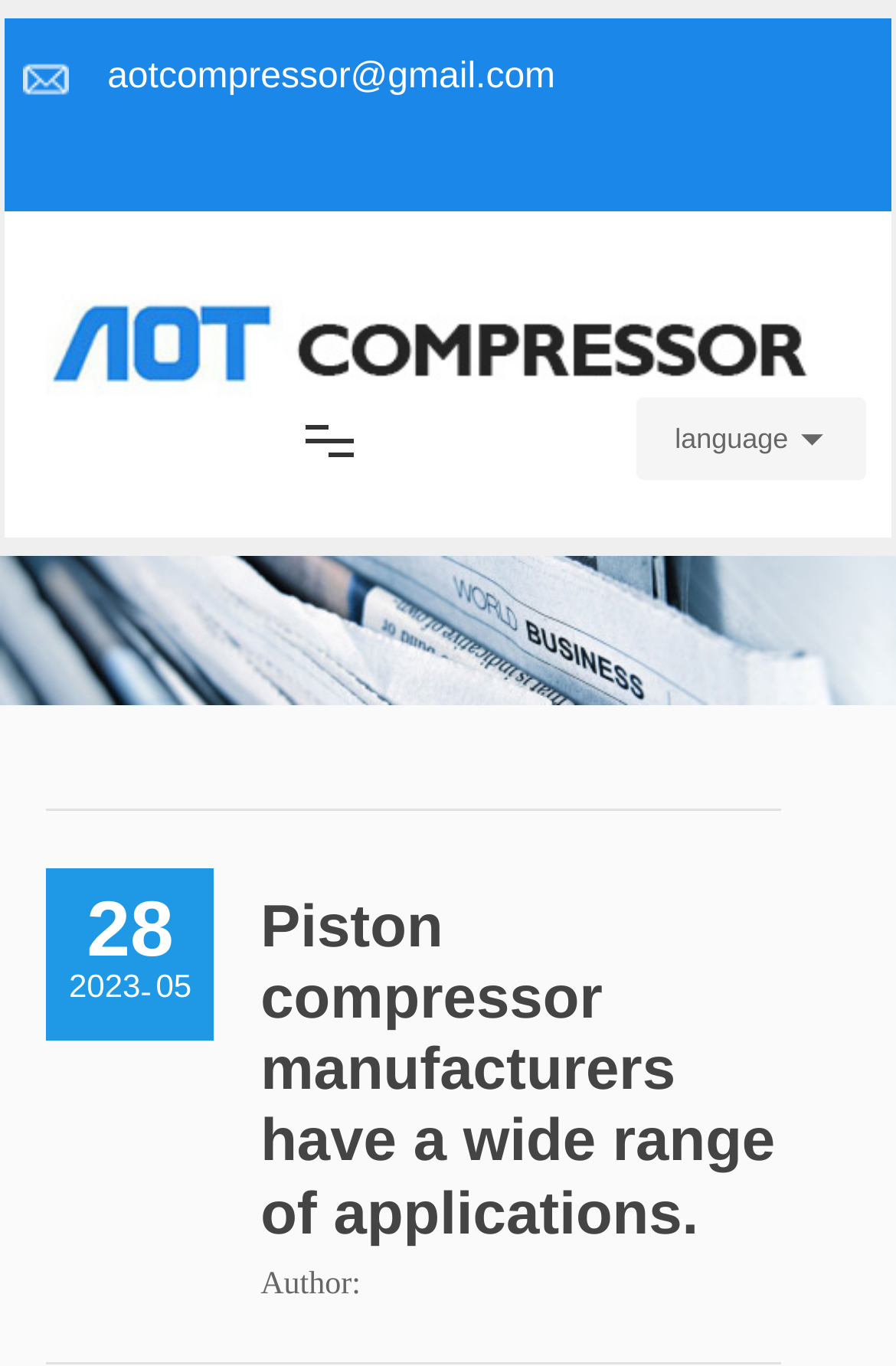What is the purpose of the webpage?
Using the information from the image, give a concise answer in one word or a short phrase.

showcasing piston compressor manufacturers